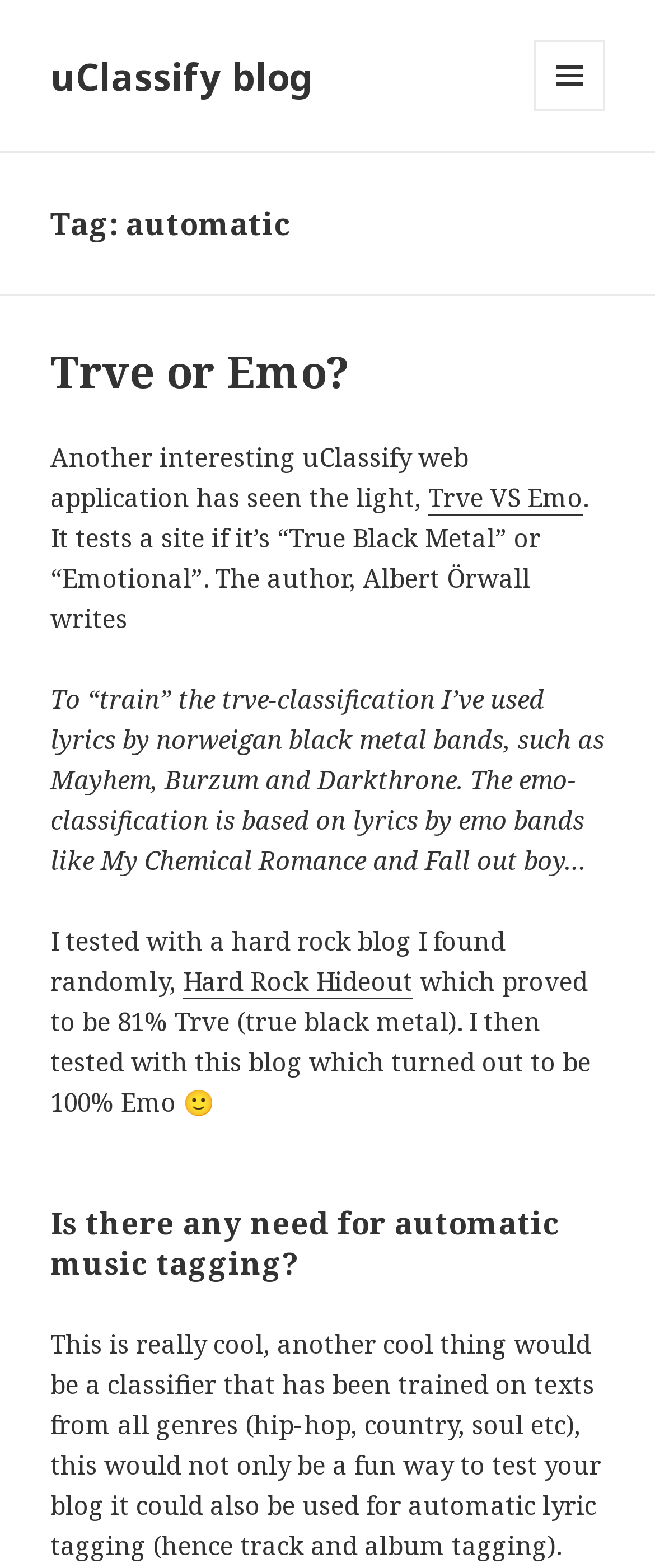What is the topic of the blog post 'Trve or Emo?'?
Based on the image, answer the question with as much detail as possible.

The blog post 'Trve or Emo?' is about a web application that classifies music into two categories: True Black Metal or Emotional. This can be inferred from the text in the blog post, which mentions testing a site to see if it's 'True Black Metal' or 'Emotional'.